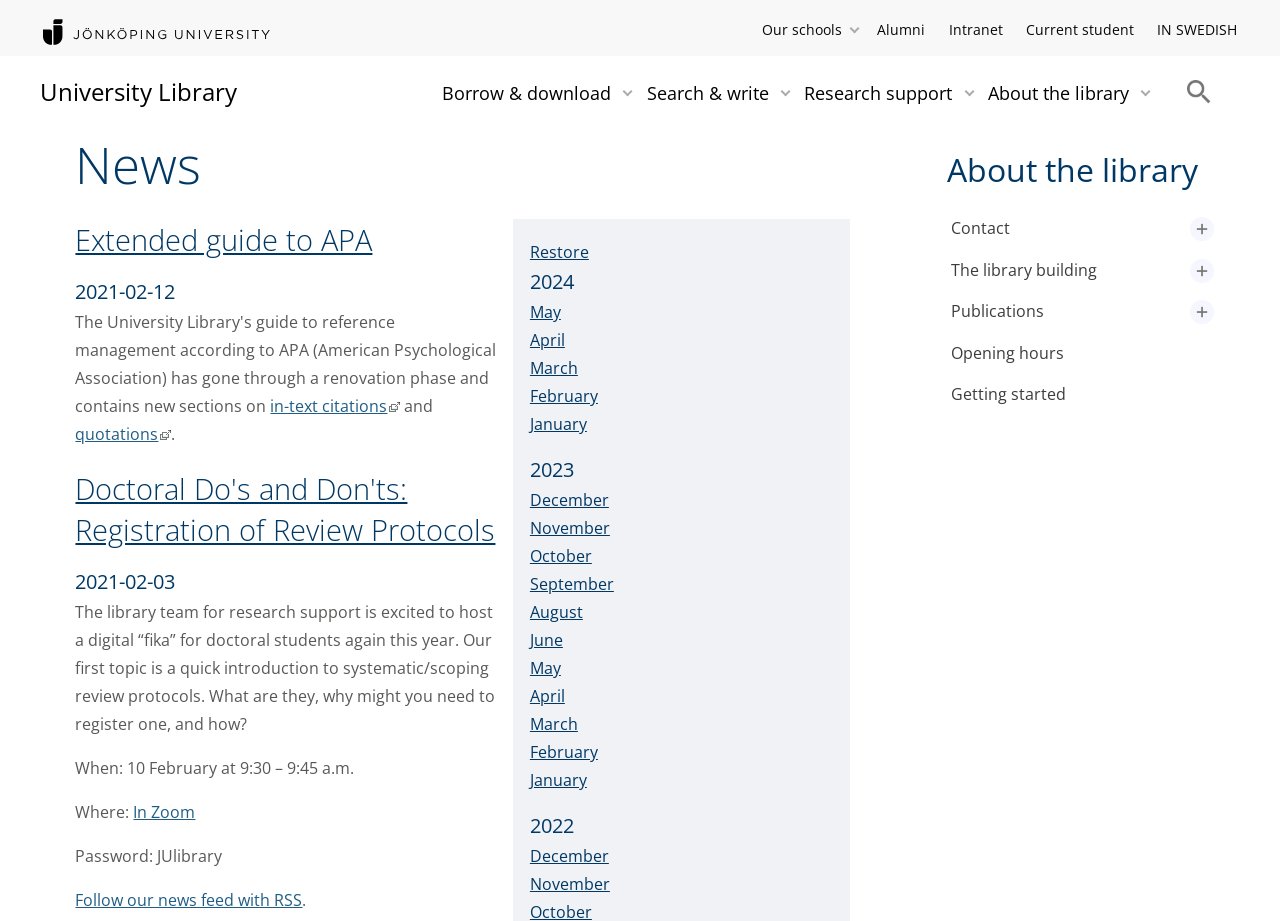Please determine the bounding box coordinates of the element's region to click for the following instruction: "Click the 'University Library' link".

[0.031, 0.077, 0.185, 0.122]